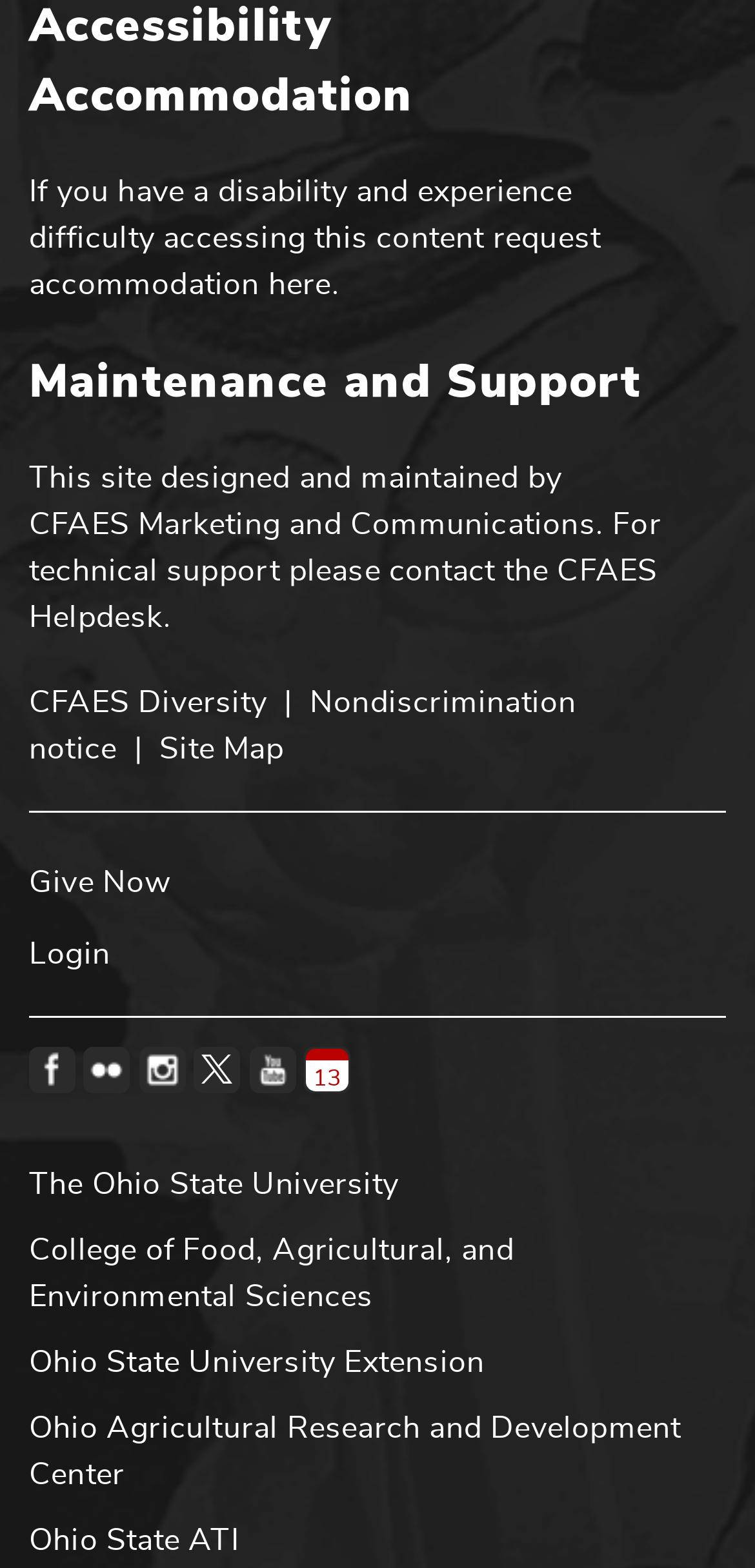Provide the bounding box coordinates of the HTML element this sentence describes: "Instagram".

[0.184, 0.667, 0.246, 0.697]